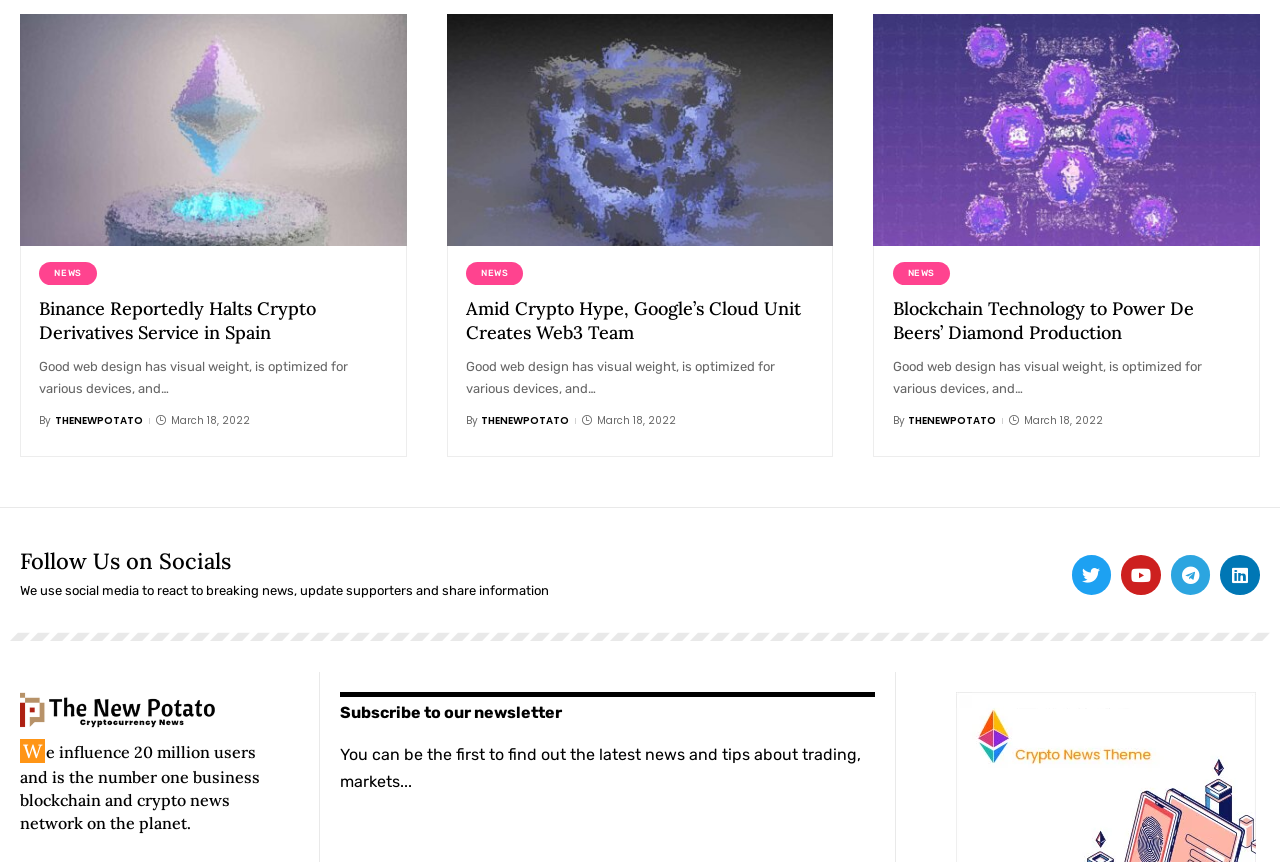Determine the bounding box coordinates for the area that should be clicked to carry out the following instruction: "Read news about Binance halting crypto derivatives service in Spain".

[0.031, 0.345, 0.303, 0.399]